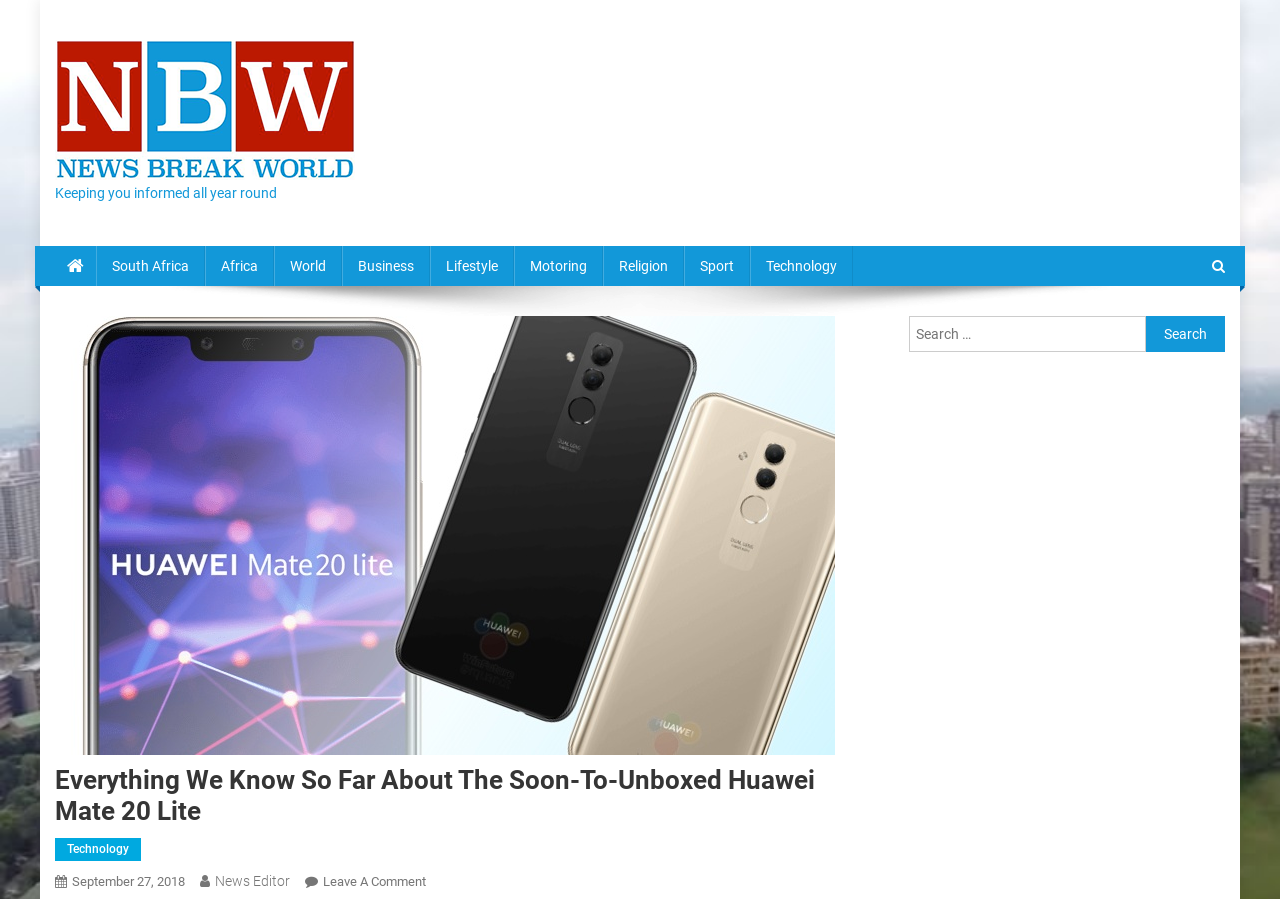Who is the author of the article?
Please provide a detailed answer to the question.

The author of the article is 'News Editor', which can be found in the header section of the webpage, below the article title.